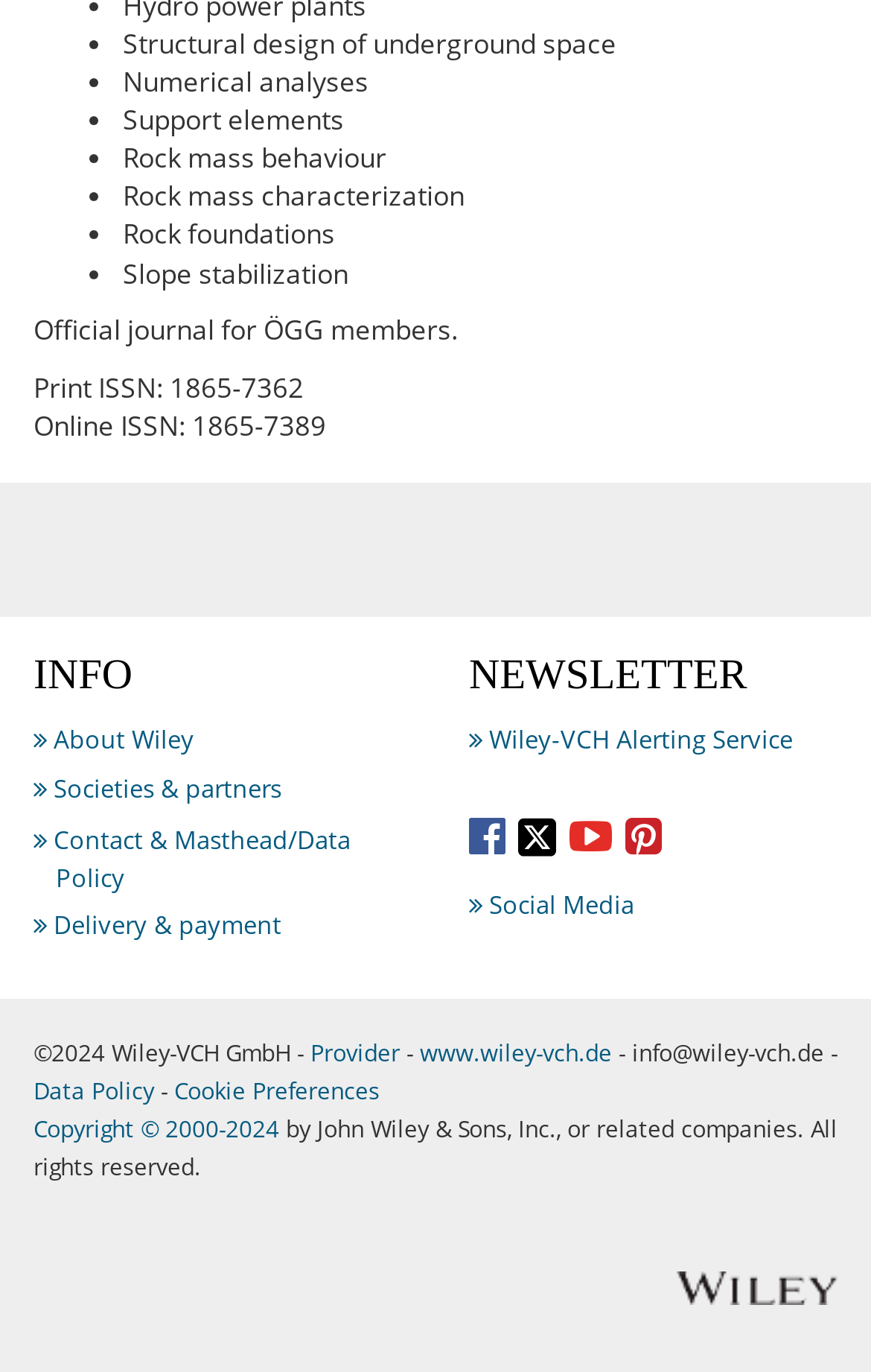How many social media links are there?
Analyze the image and provide a thorough answer to the question.

I counted the number of link elements with social media icons located at [0.538, 0.594, 0.625]. There are four links: '', '', '', and ''.